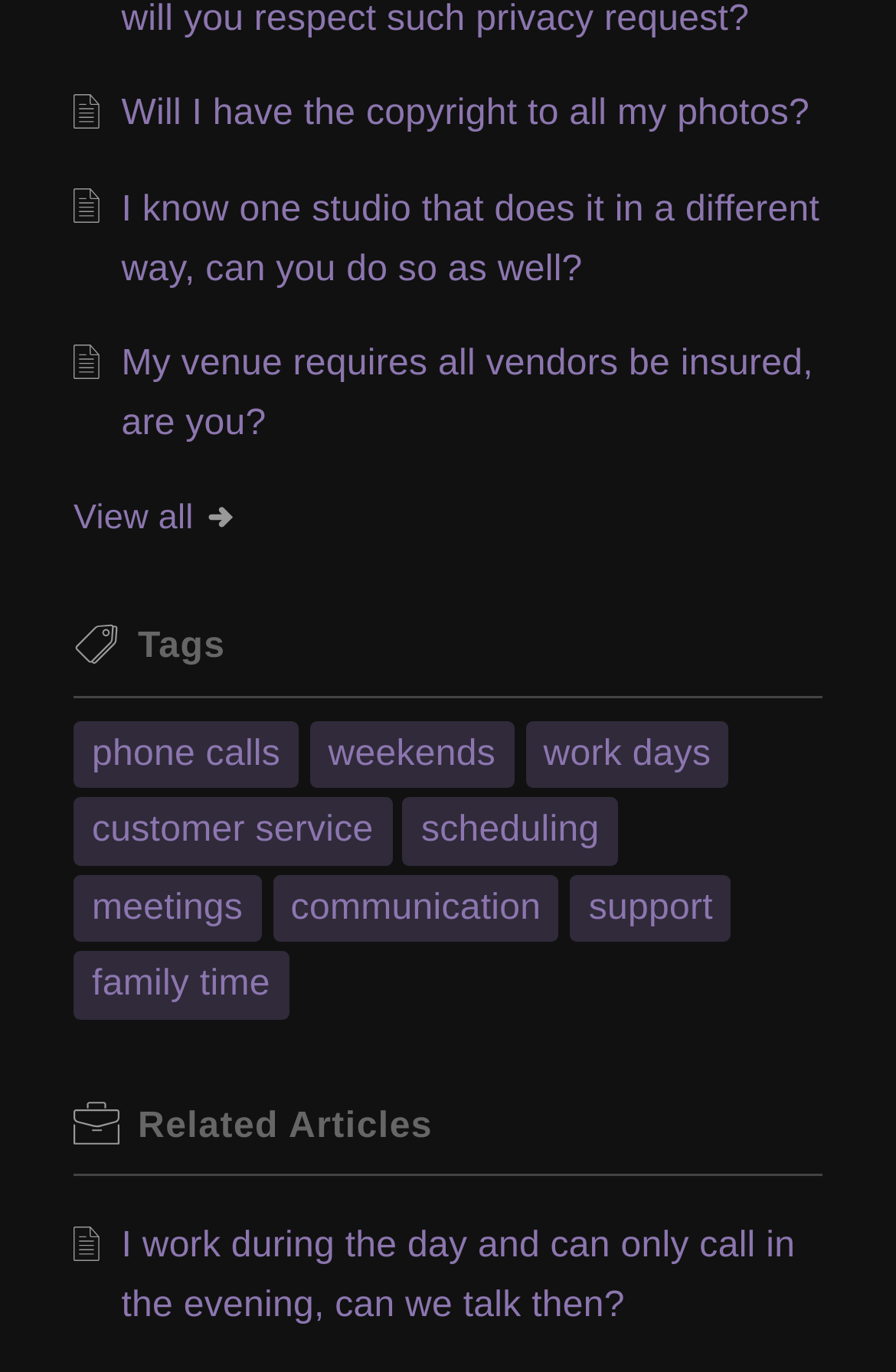Determine the coordinates of the bounding box for the clickable area needed to execute this instruction: "Click on the link 'Will I have the copyright to all my photos?'".

[0.135, 0.069, 0.903, 0.098]